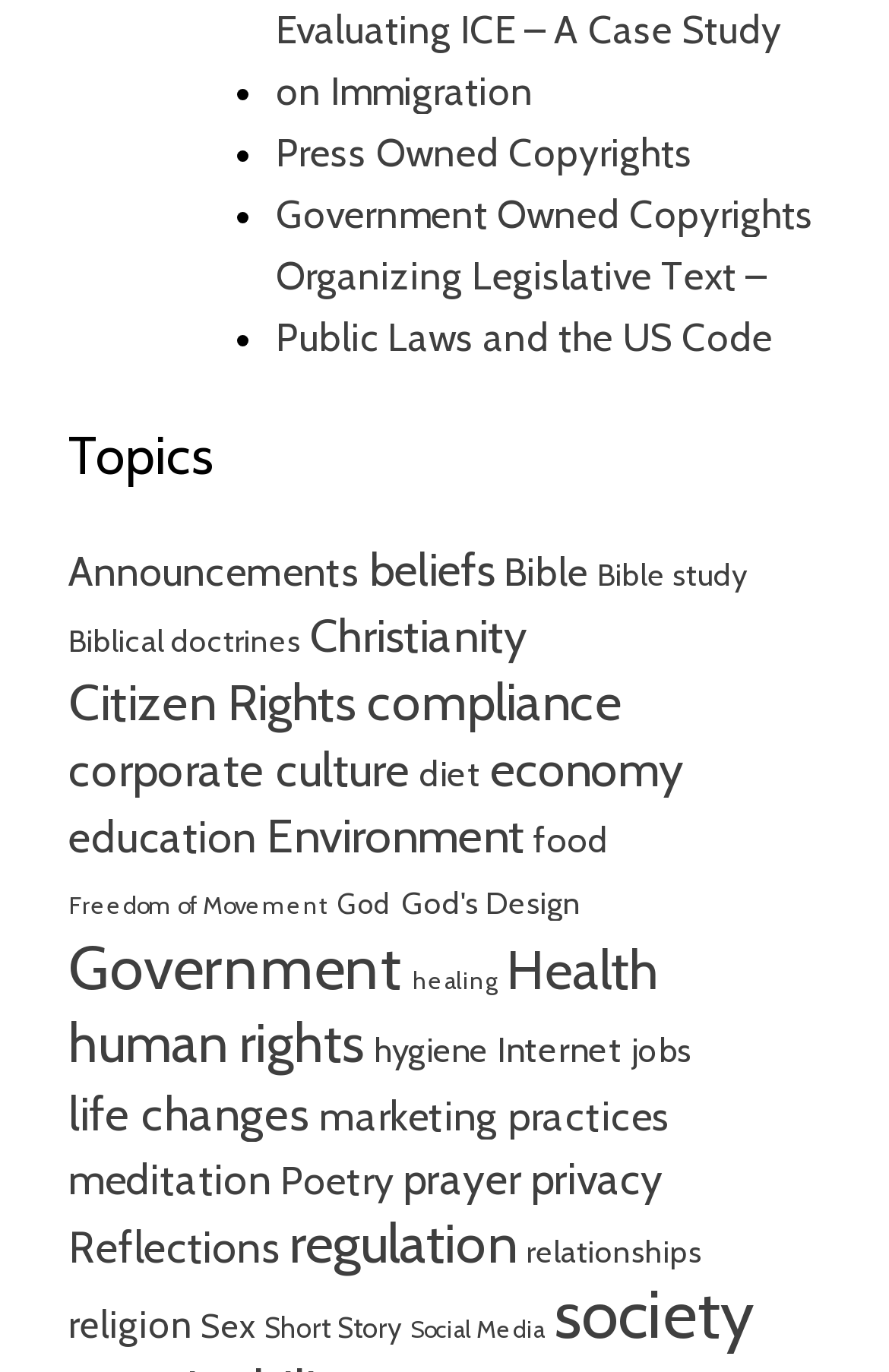Provide the bounding box coordinates of the section that needs to be clicked to accomplish the following instruction: "Explore 'Christianity'."

[0.349, 0.442, 0.592, 0.487]